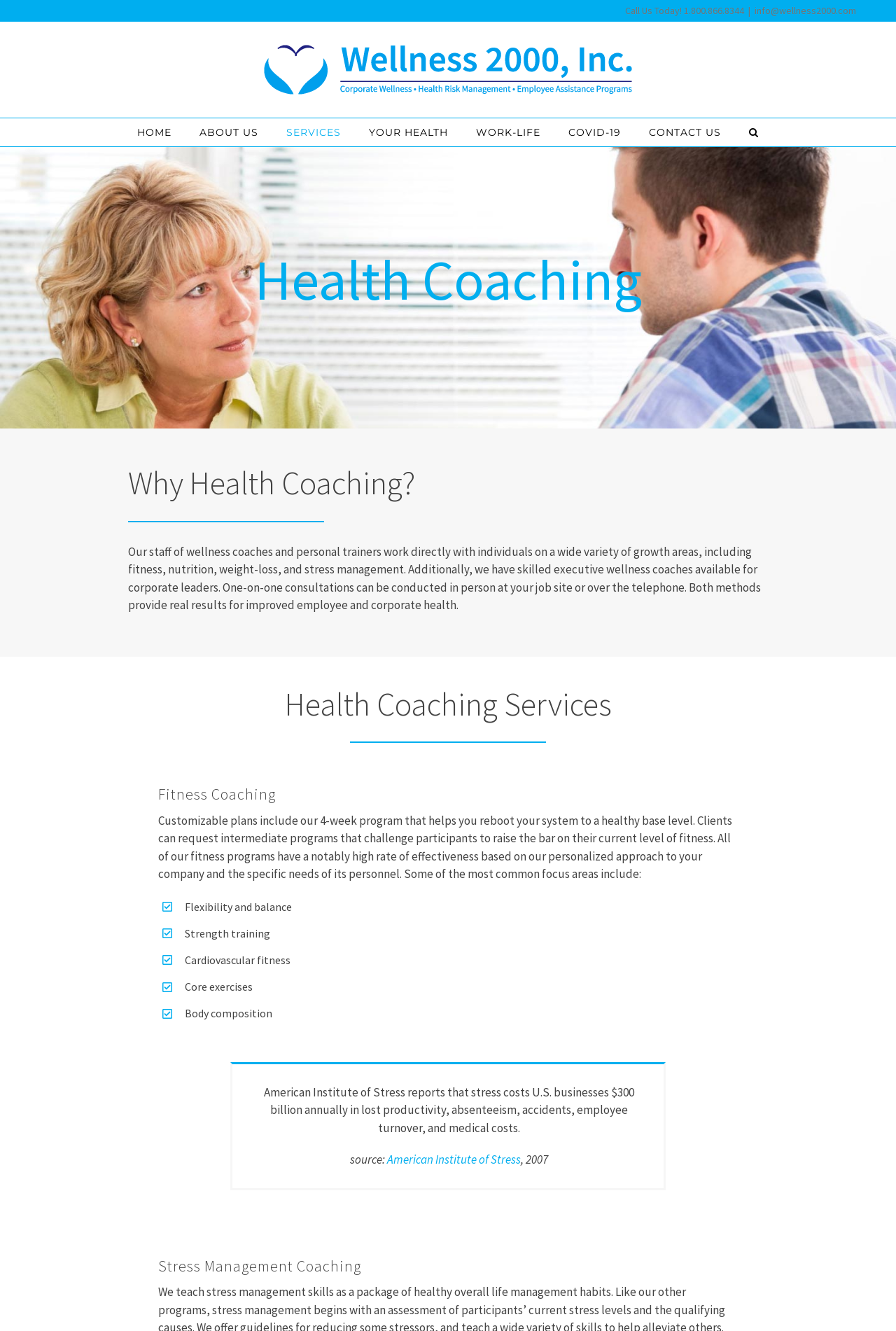Indicate the bounding box coordinates of the element that needs to be clicked to satisfy the following instruction: "Learn more about Stress Management Coaching". The coordinates should be four float numbers between 0 and 1, i.e., [left, top, right, bottom].

[0.176, 0.944, 0.824, 0.959]